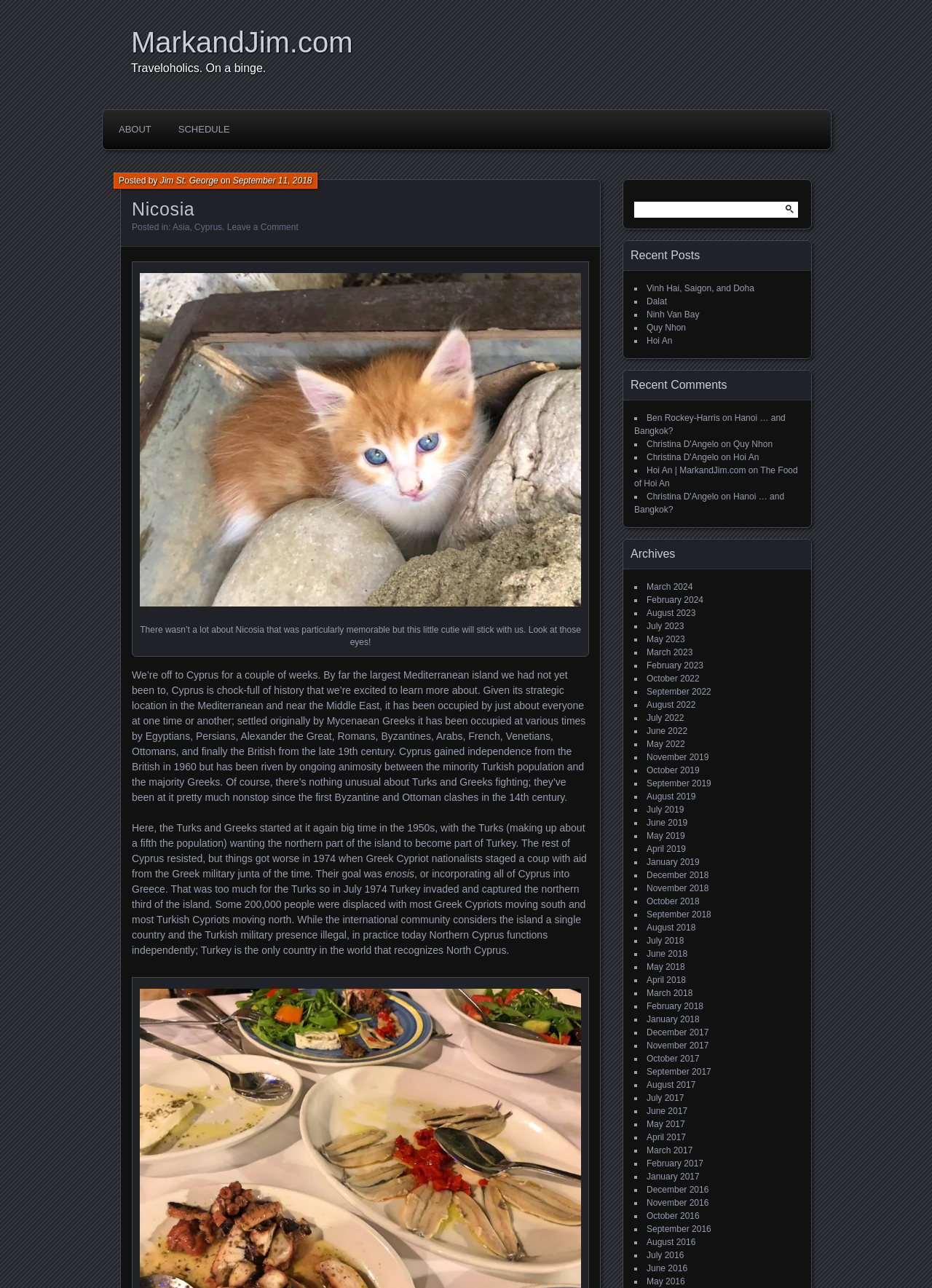Kindly respond to the following question with a single word or a brief phrase: 
What is the title of the current post?

Nicosia